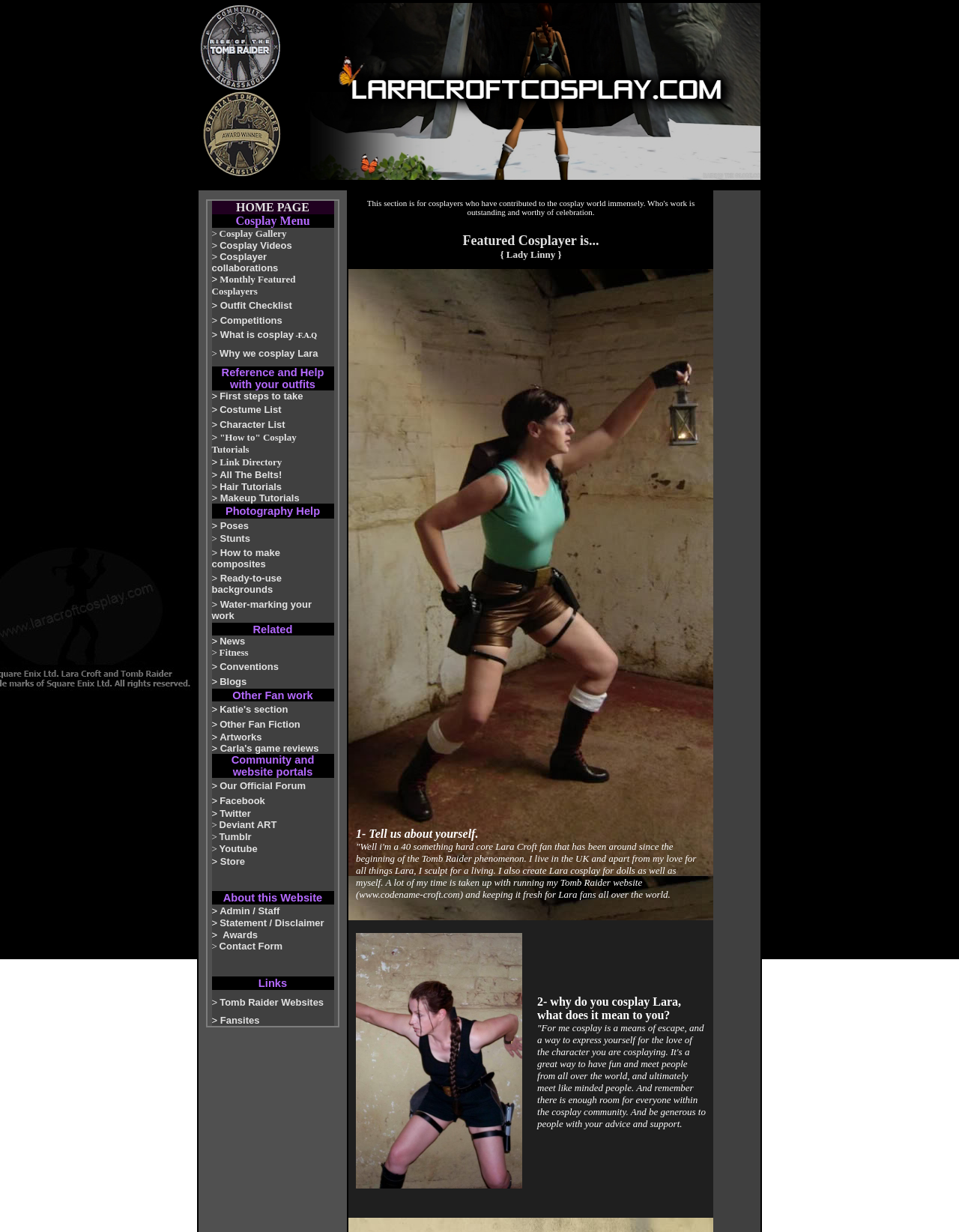What is the purpose of the 'Outfit Checklist' page?
Answer with a single word or phrase by referring to the visual content.

To help with cosplay outfits